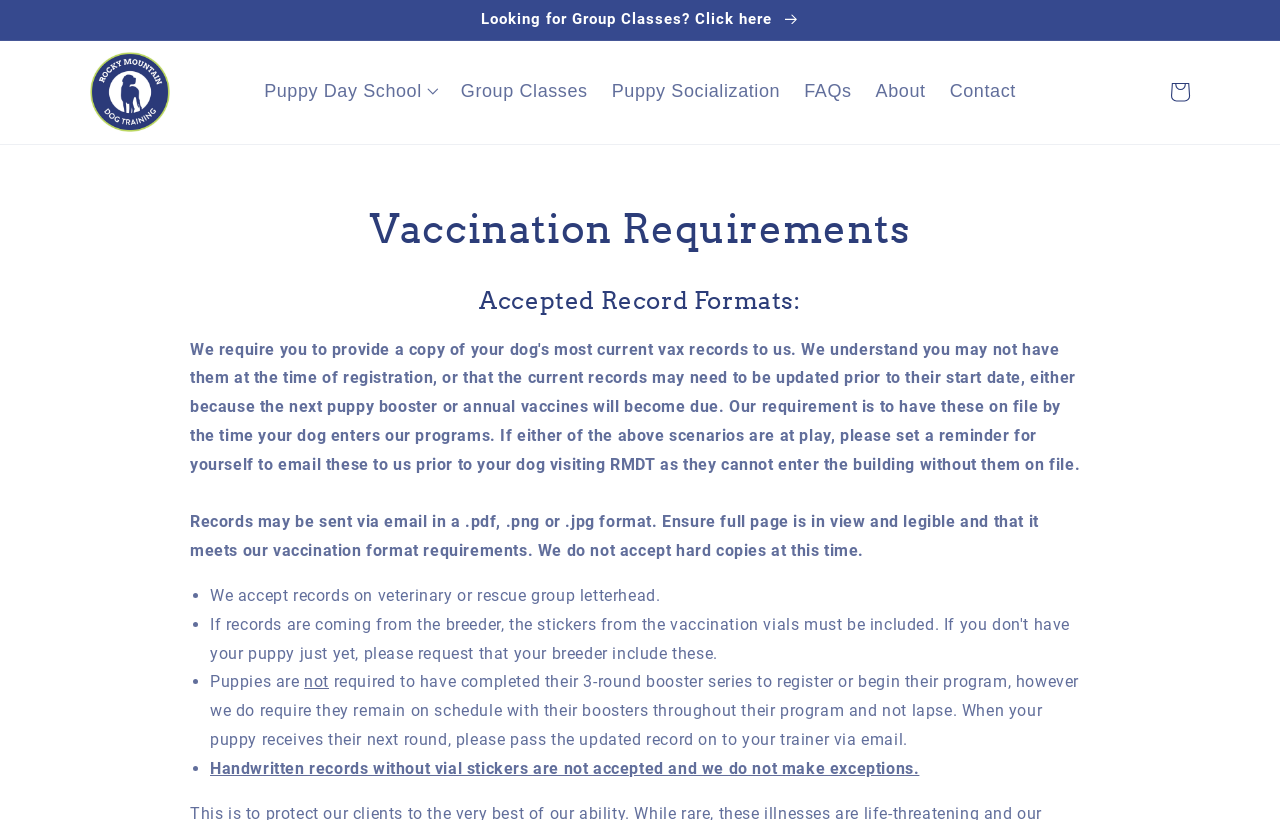Reply to the question with a single word or phrase:
What is the name of the dog training center?

Rocky Mountain Dog Training